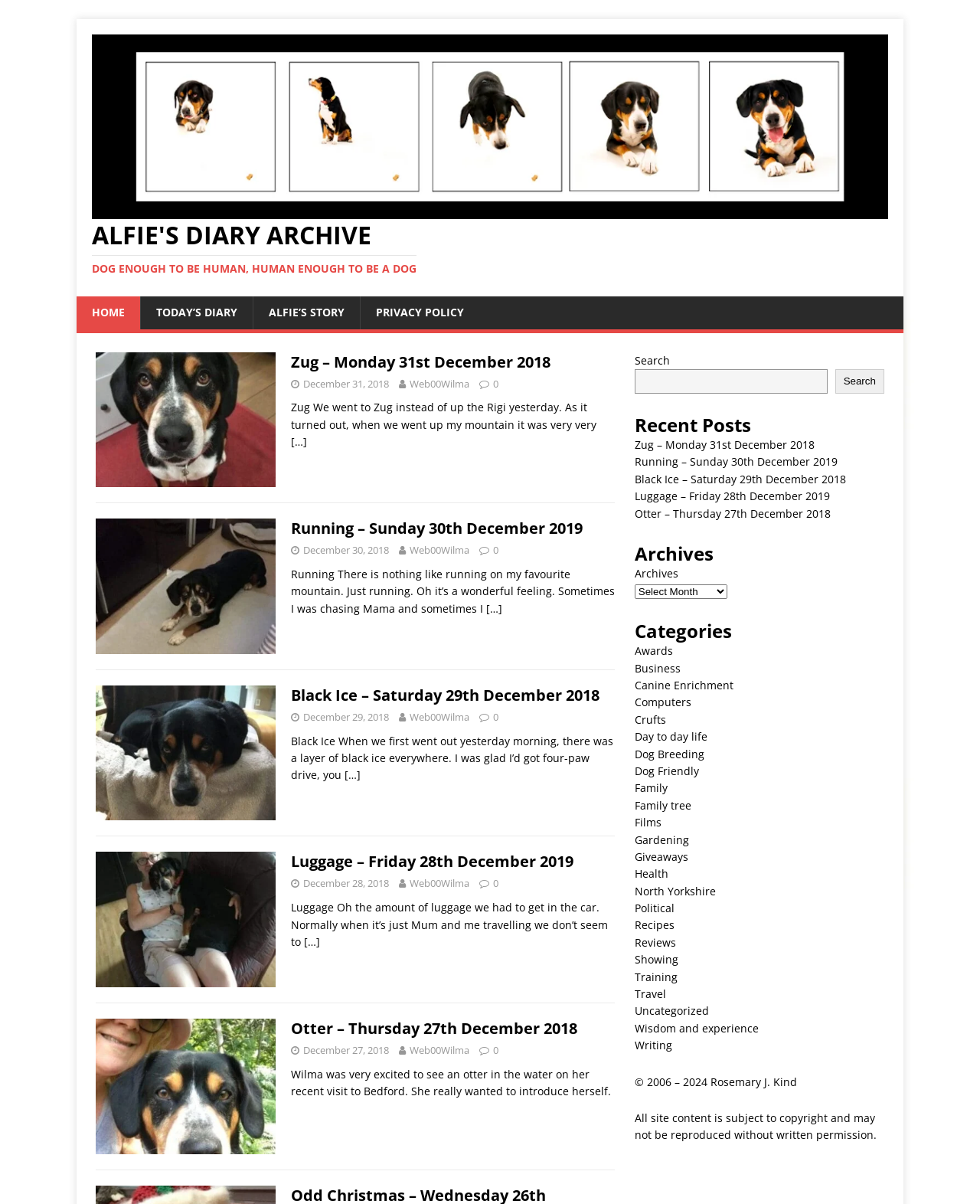Kindly provide the bounding box coordinates of the section you need to click on to fulfill the given instruction: "View the 'Zug – Monday 31st December 2018' post".

[0.297, 0.292, 0.562, 0.309]